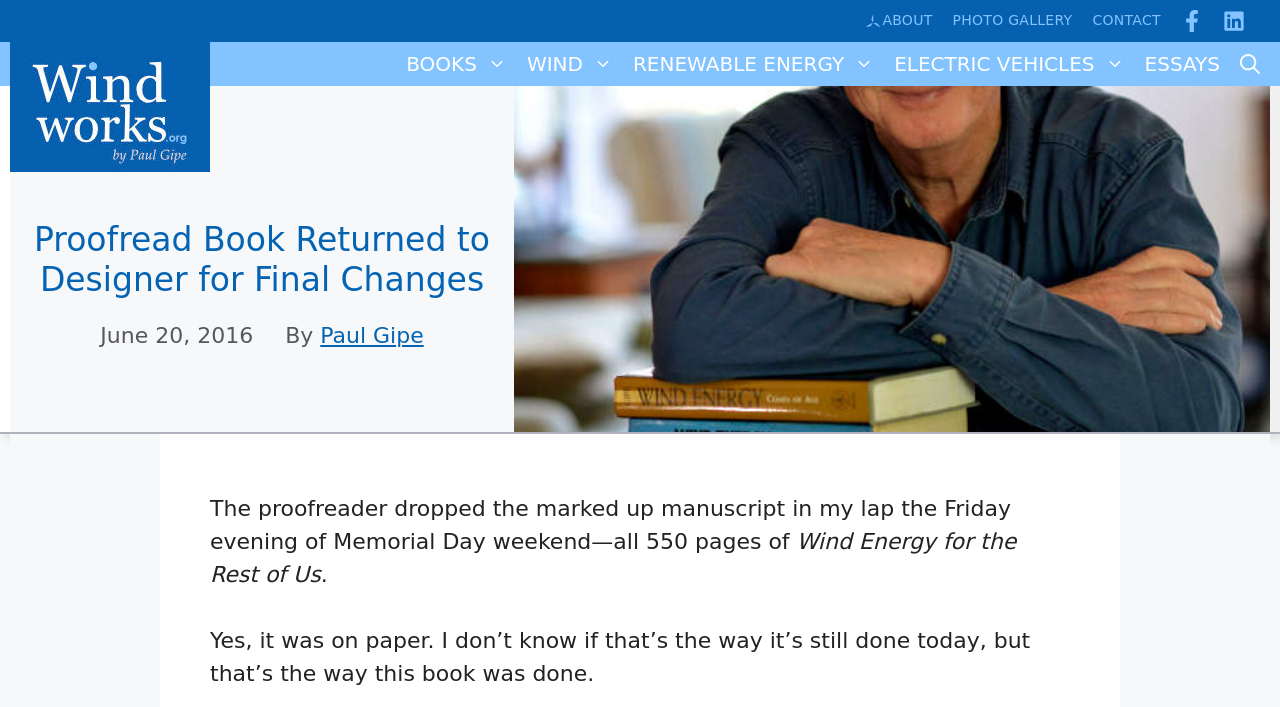Indicate the bounding box coordinates of the element that needs to be clicked to satisfy the following instruction: "read Paul Gipe's article". The coordinates should be four float numbers between 0 and 1, i.e., [left, top, right, bottom].

[0.25, 0.457, 0.331, 0.492]